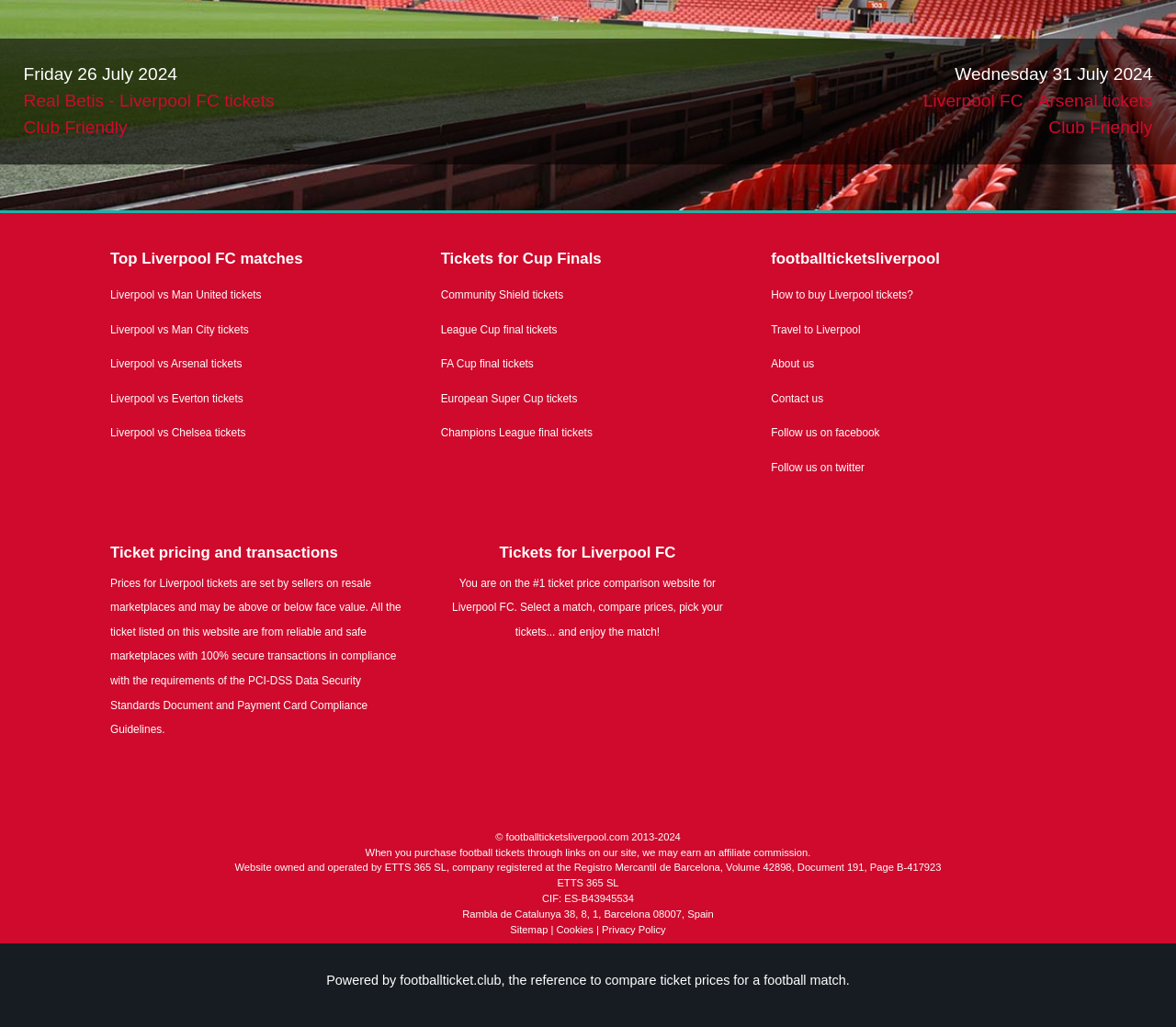Extract the bounding box of the UI element described as: "Contact us".

[0.656, 0.382, 0.7, 0.394]